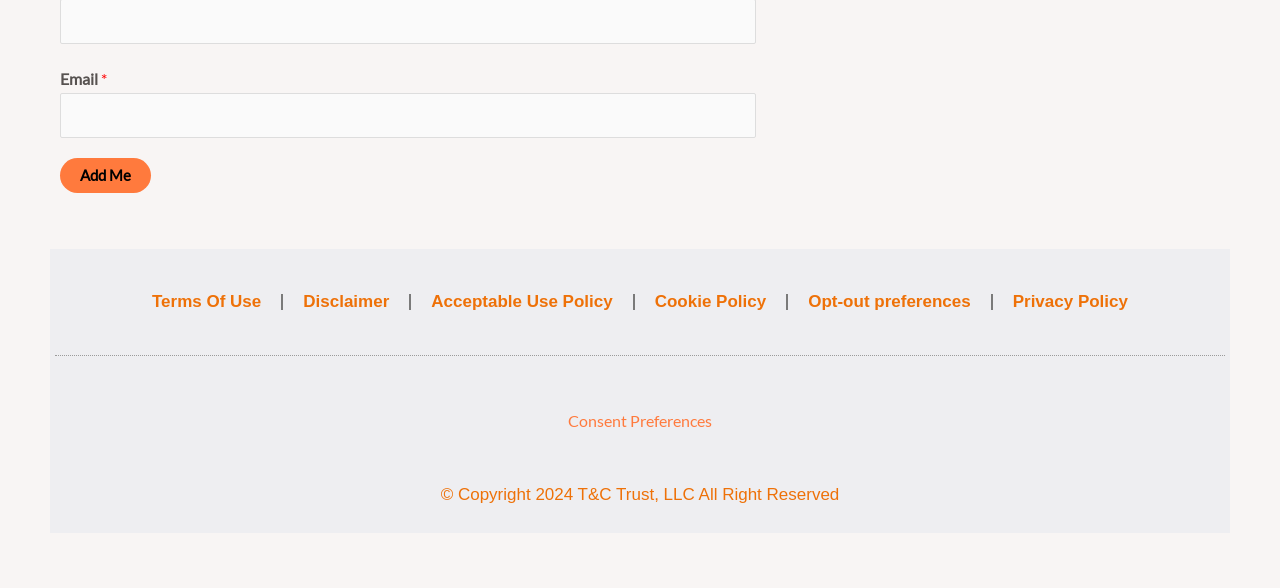Determine the bounding box coordinates of the clickable element to achieve the following action: 'Open the search bar'. Provide the coordinates as four float values between 0 and 1, formatted as [left, top, right, bottom].

None